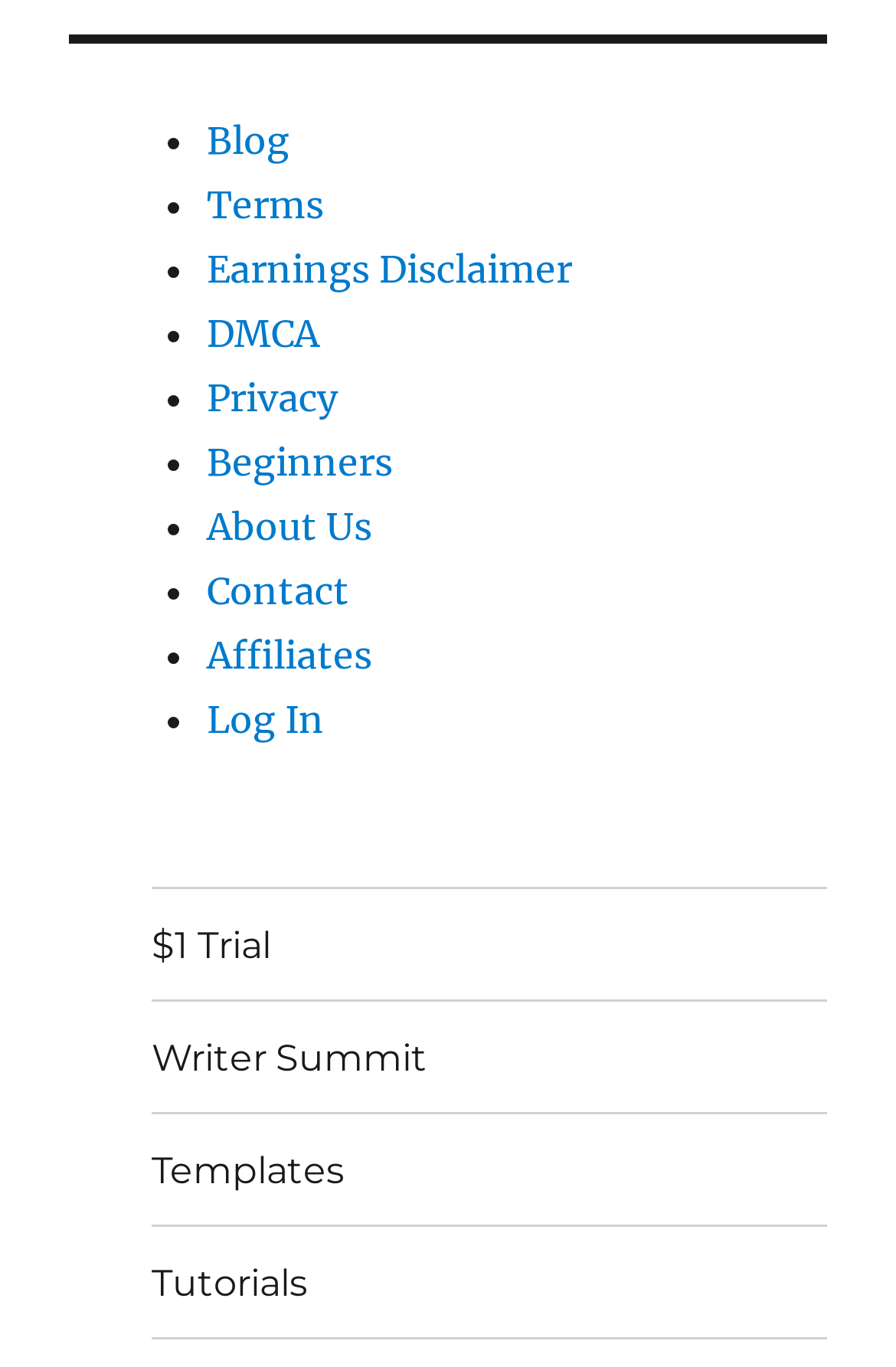Determine the bounding box coordinates of the section I need to click to execute the following instruction: "Go to About Us". Provide the coordinates as four float numbers between 0 and 1, i.e., [left, top, right, bottom].

[0.231, 0.369, 0.415, 0.402]